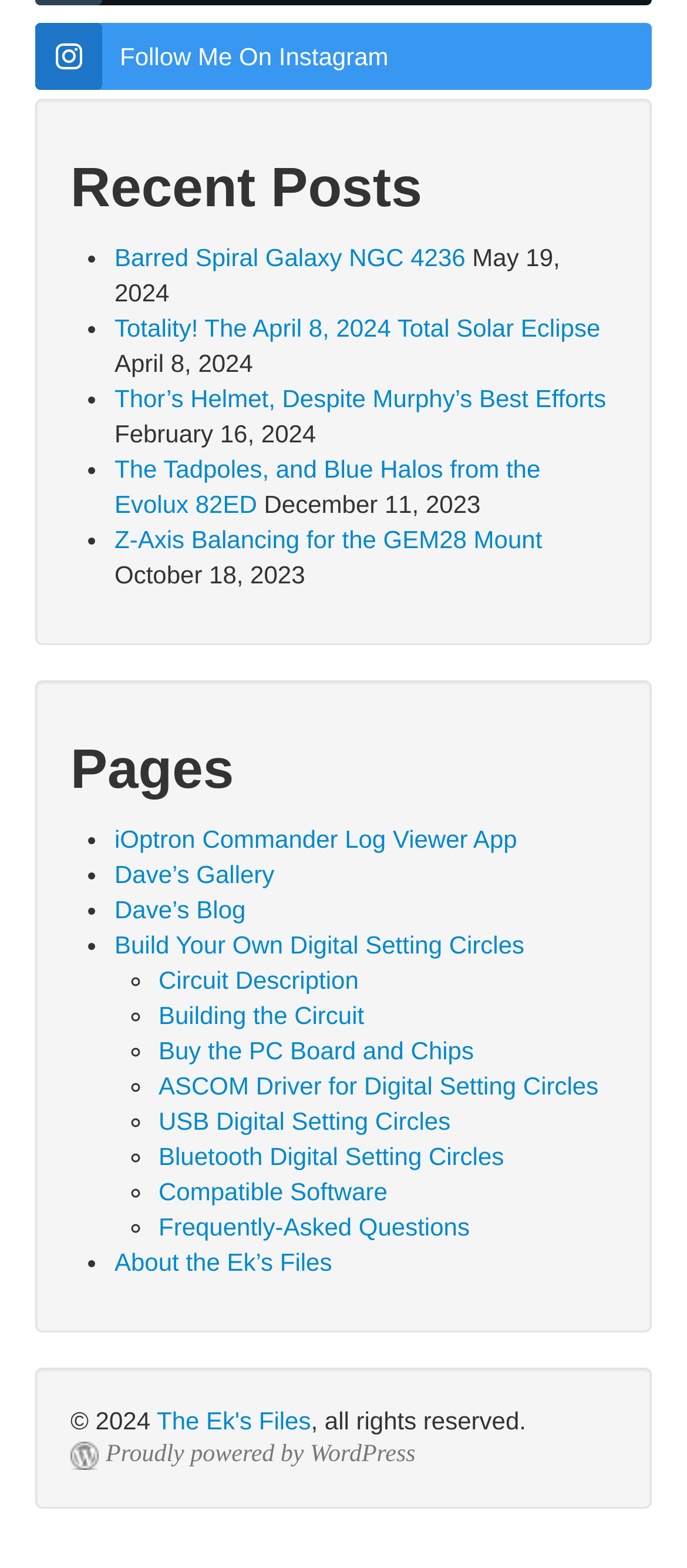Refer to the image and provide an in-depth answer to the question: 
What is the title of the first link in the 'Pages' section?

I looked at the links in the 'Pages' section and found that the first link is titled 'iOptron Commander Log Viewer App'.